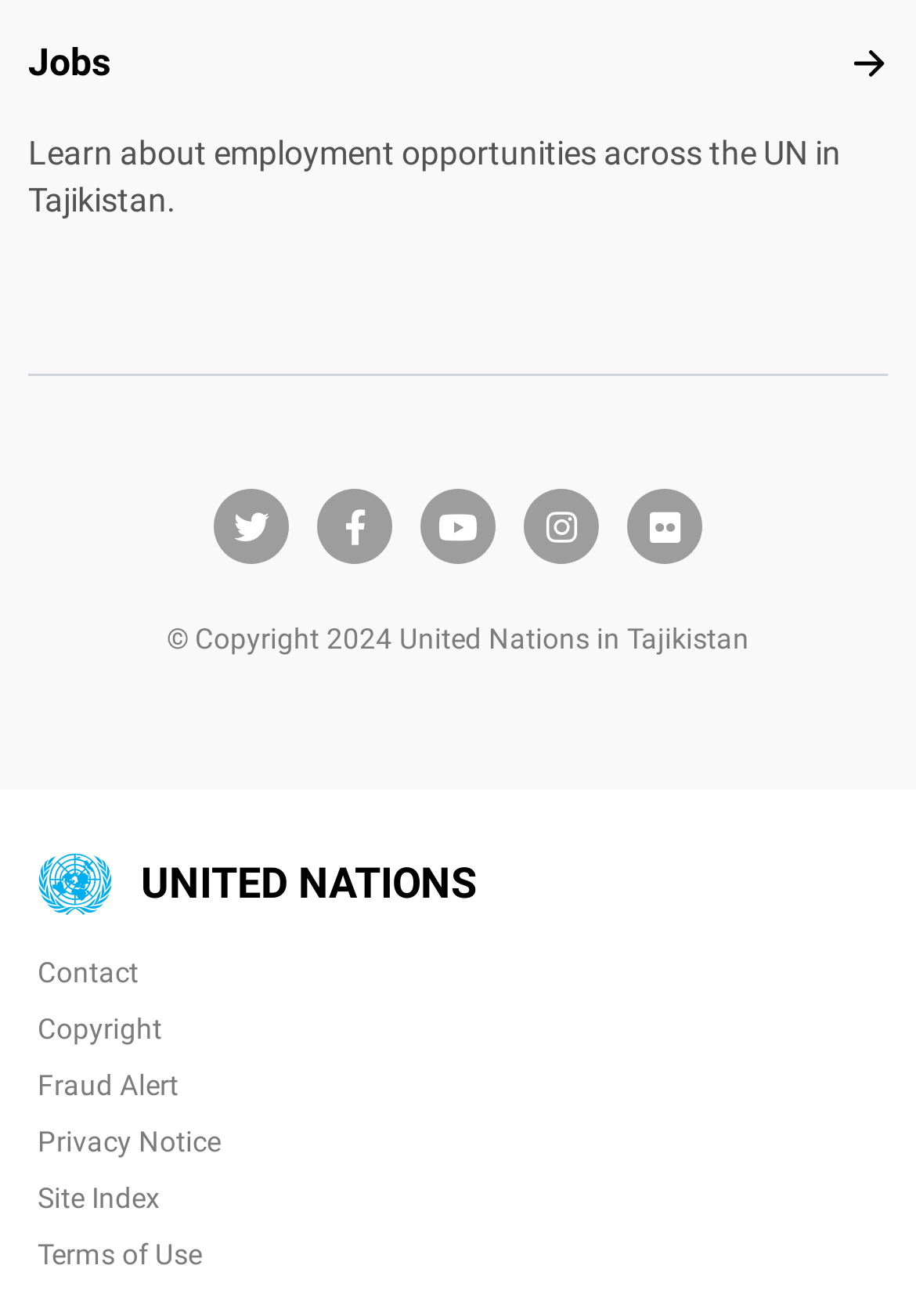How many social media links are there?
Based on the visual, give a brief answer using one word or a short phrase.

5